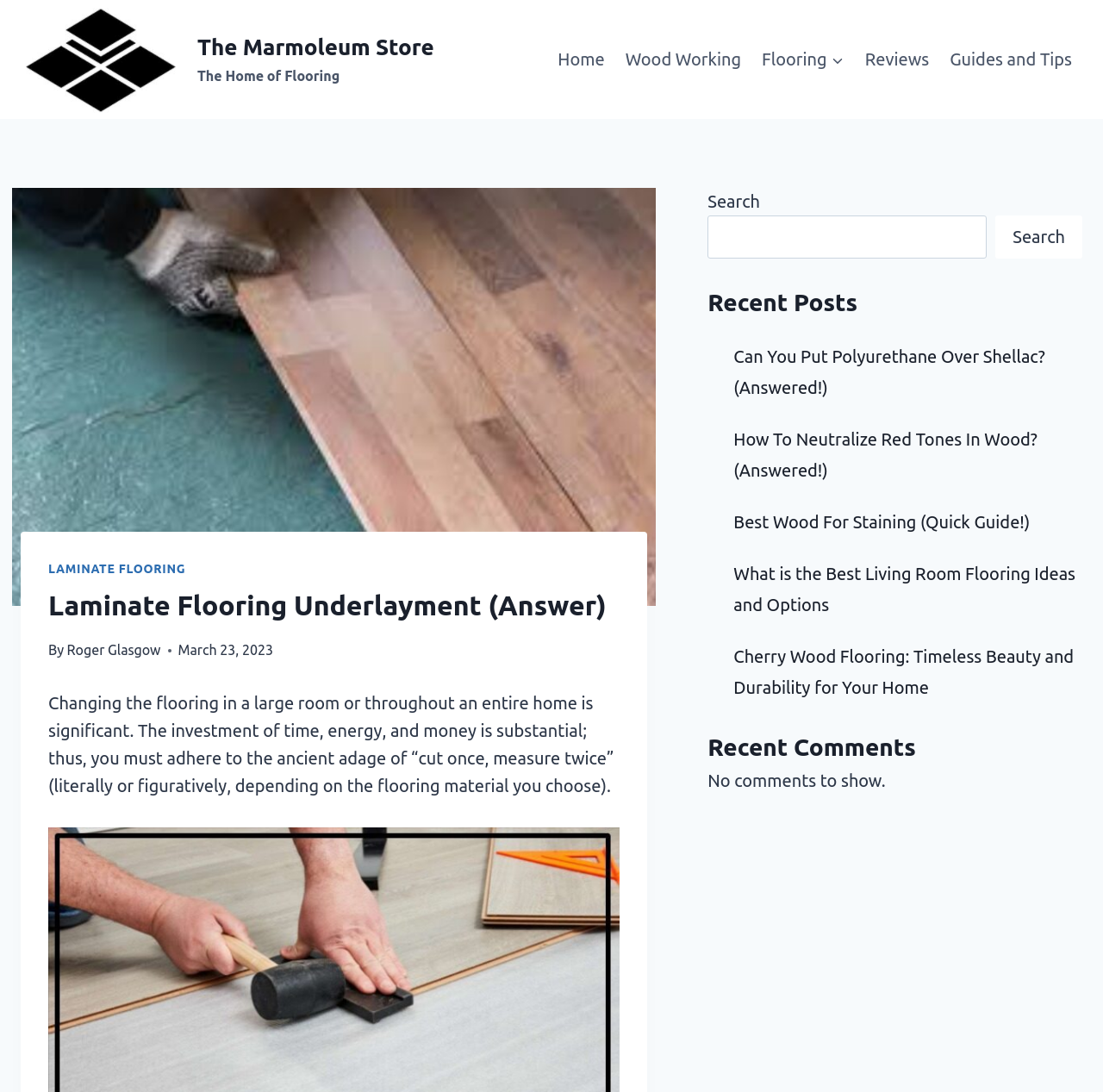Please determine the bounding box coordinates of the element's region to click in order to carry out the following instruction: "Expand the Flooring menu". The coordinates should be four float numbers between 0 and 1, i.e., [left, top, right, bottom].

[0.681, 0.032, 0.775, 0.077]